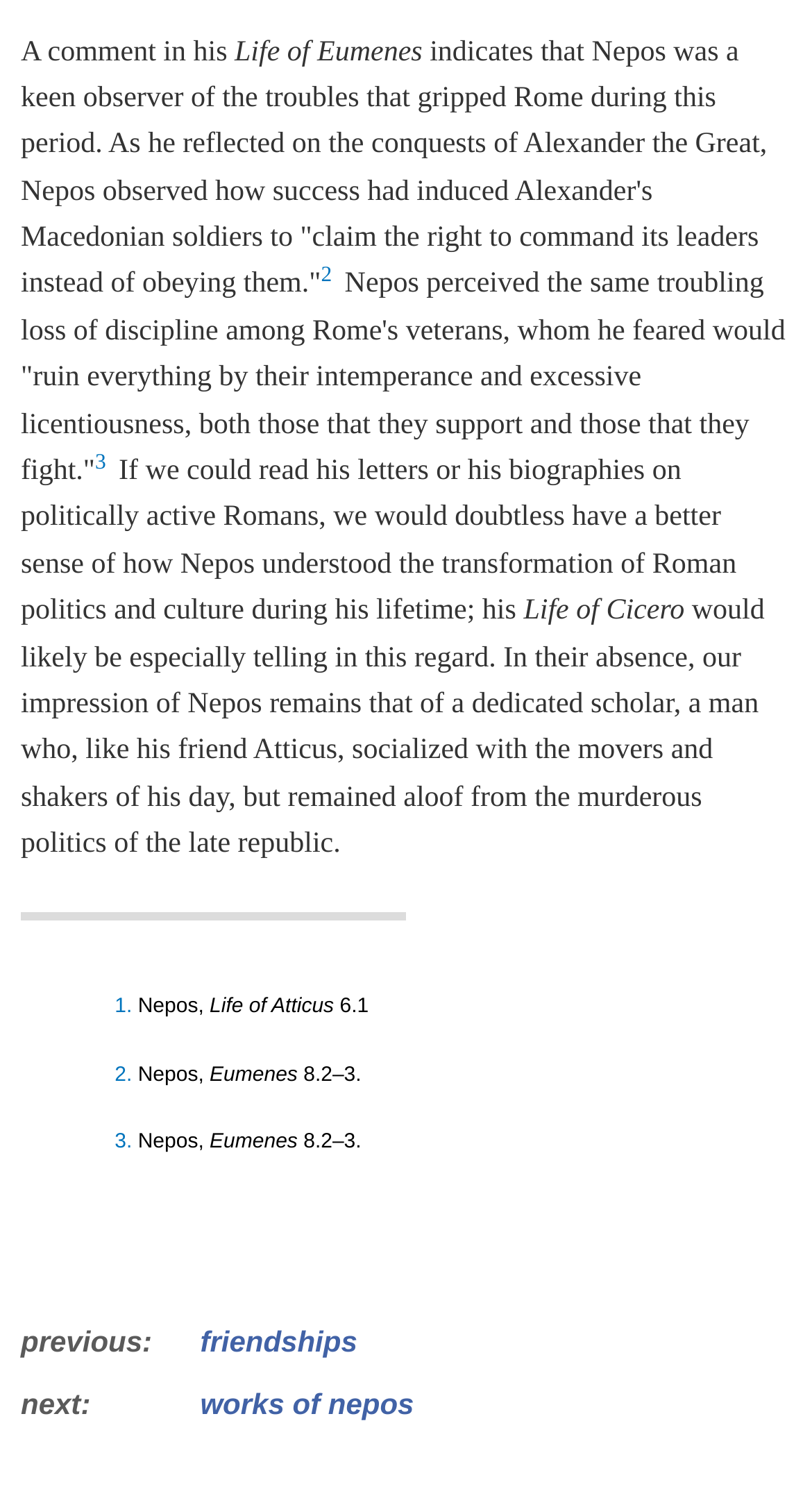What is the name of the book mentioned in the first sentence?
Answer the question using a single word or phrase, according to the image.

Life of Eumenes